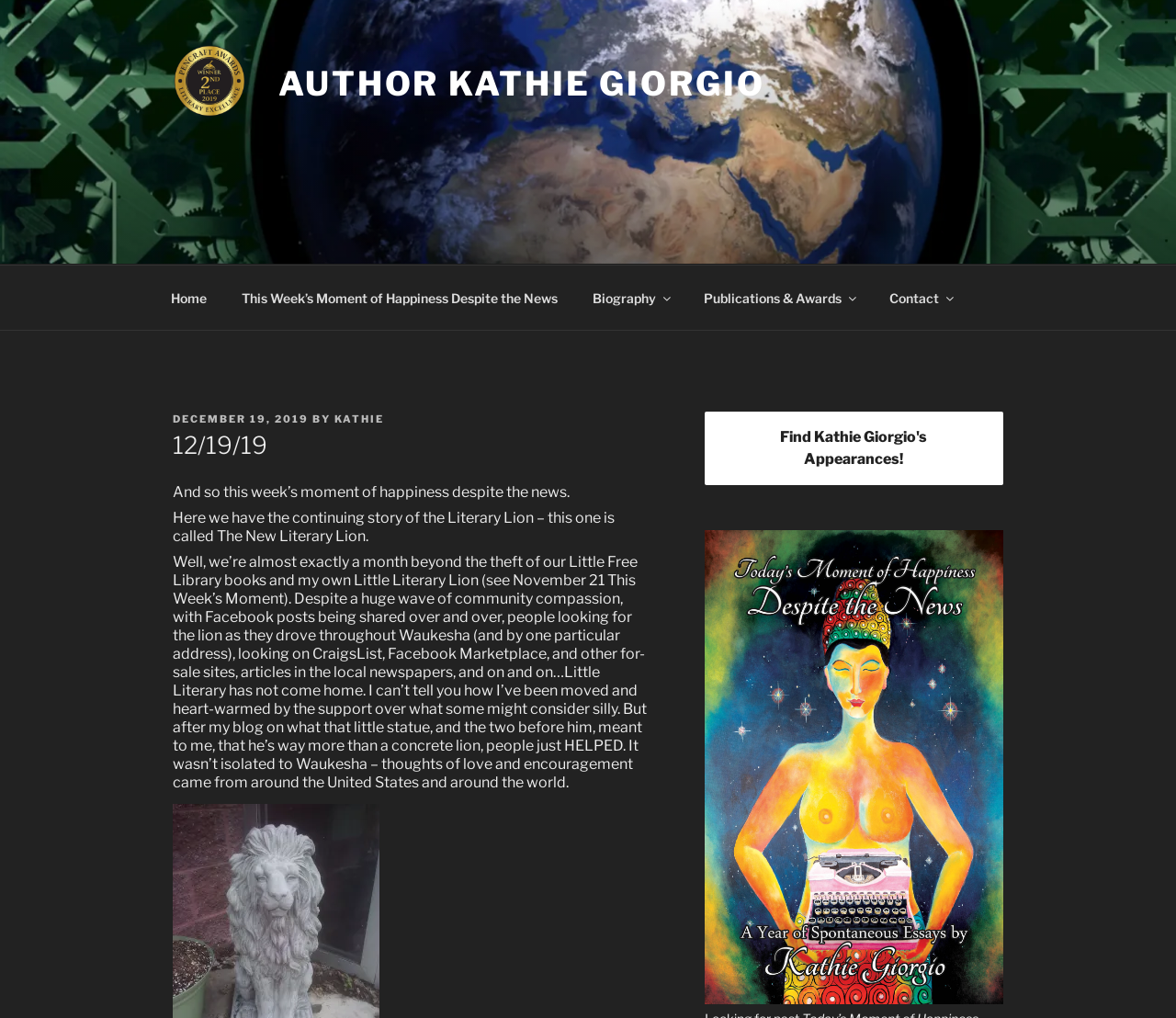Please use the details from the image to answer the following question comprehensively:
What is the topic of the post?

The topic of the post can be inferred from the text 'And so this week’s moment of happiness despite the news.' and the subsequent paragraphs, which discuss the theft of Little Free Library books and the author's emotional response.